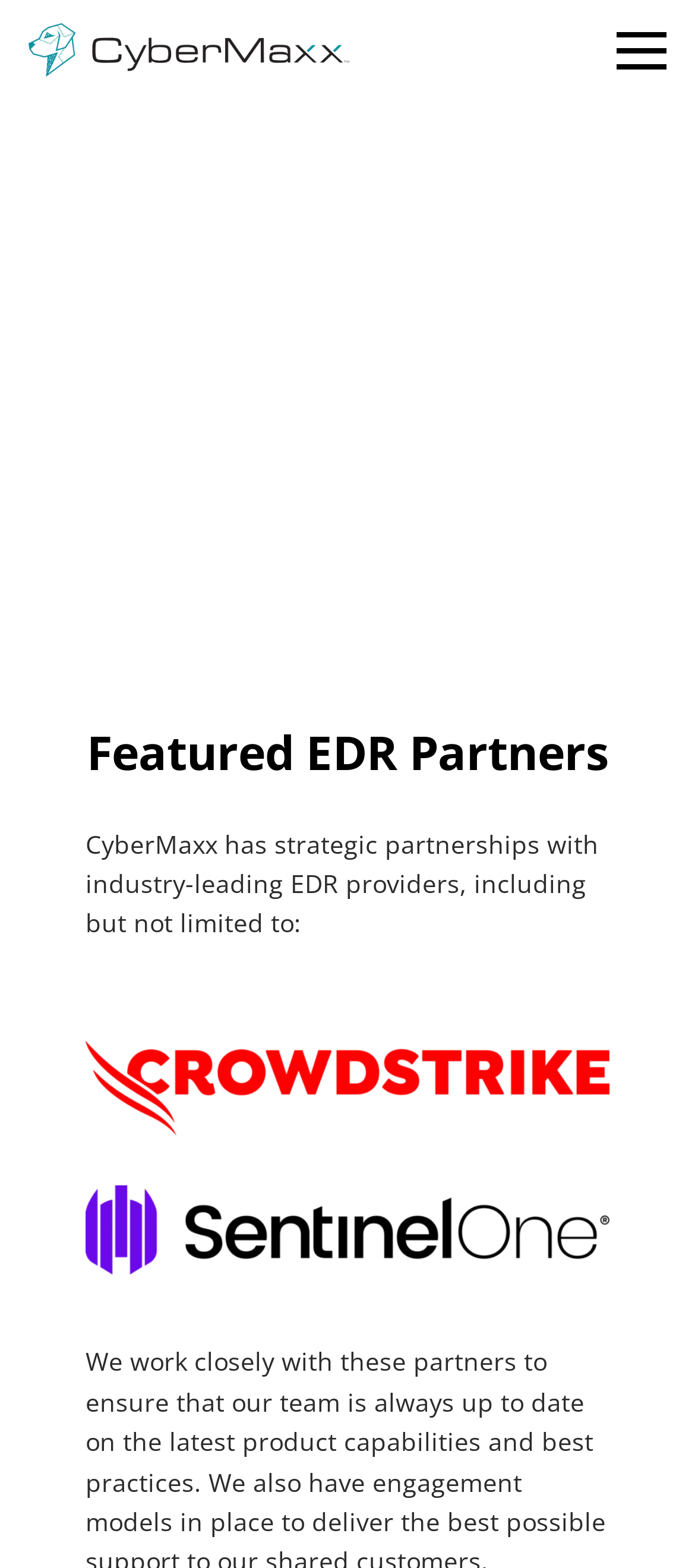What is the purpose of the 'Menu' button?
Give a thorough and detailed response to the question.

The 'Menu' button is located at the top-right corner of the webpage, and its purpose is to open a menu when clicked. This can be inferred from the common convention of having a 'Menu' button that opens a menu with options.